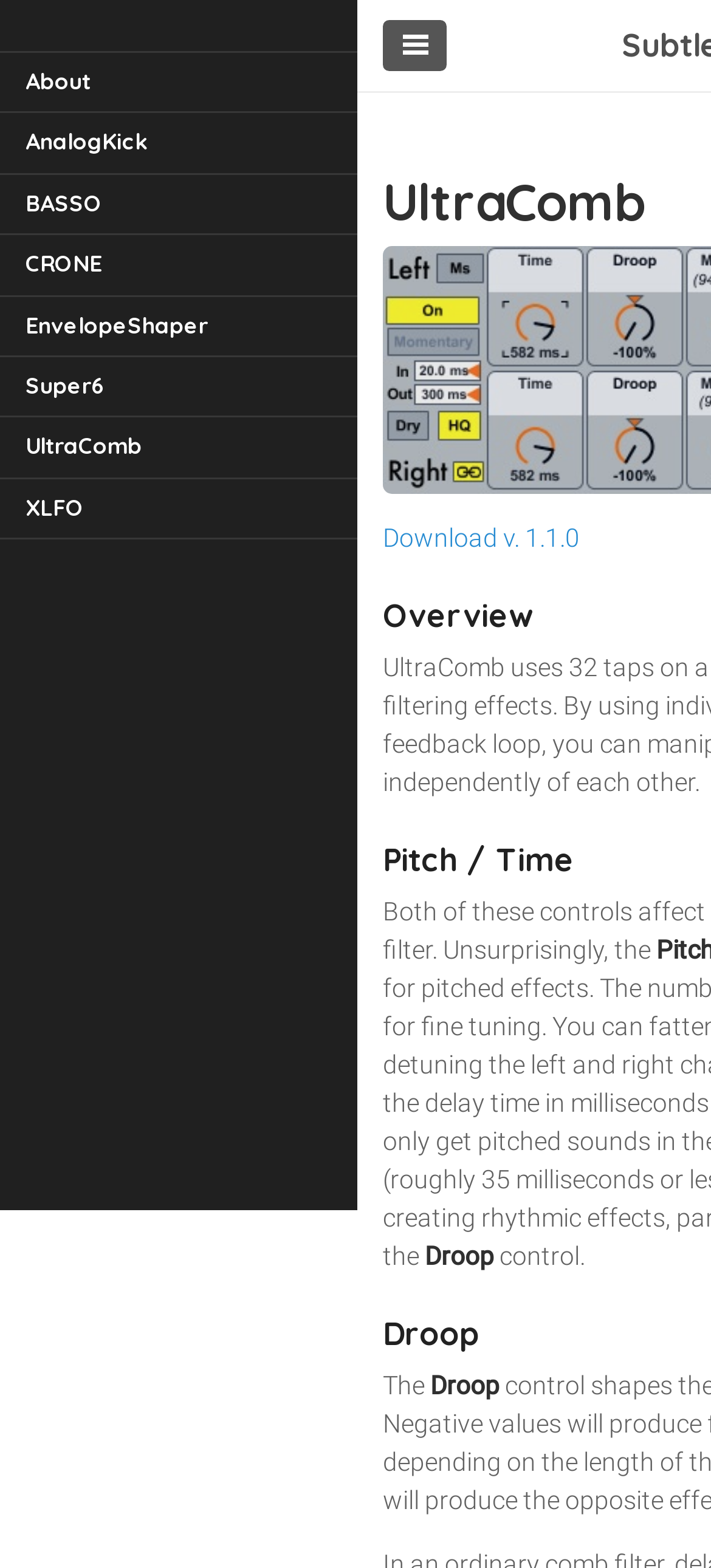Respond concisely with one word or phrase to the following query:
What is the first link on the webpage?

About